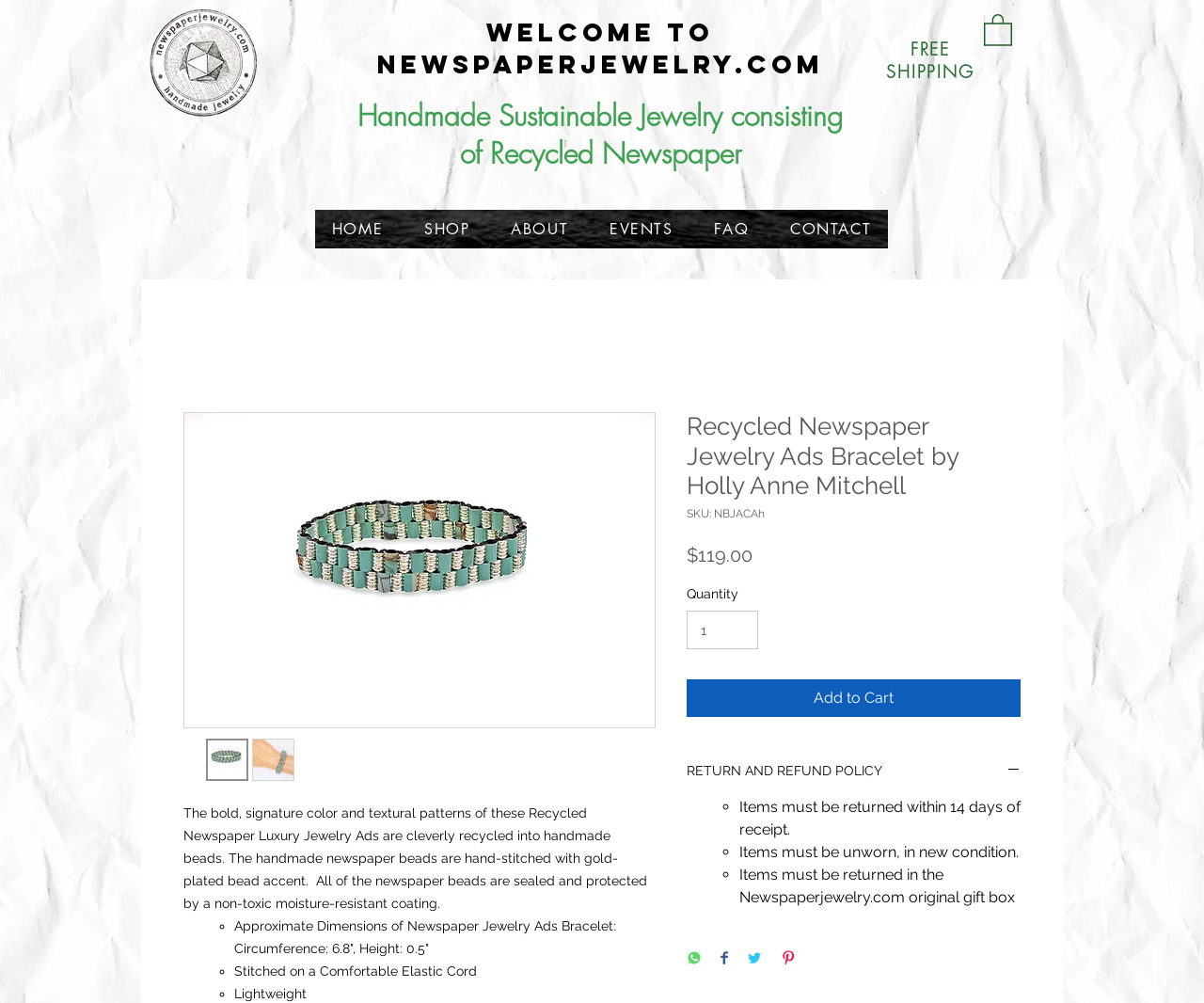What is the brand name of the jewelry?
Please provide a full and detailed response to the question.

I found the brand name by looking at the logo at the top left corner of the webpage, which says 'Newspaperjewelry.com logo'. This logo is also a link, indicating that it's the brand's official website.